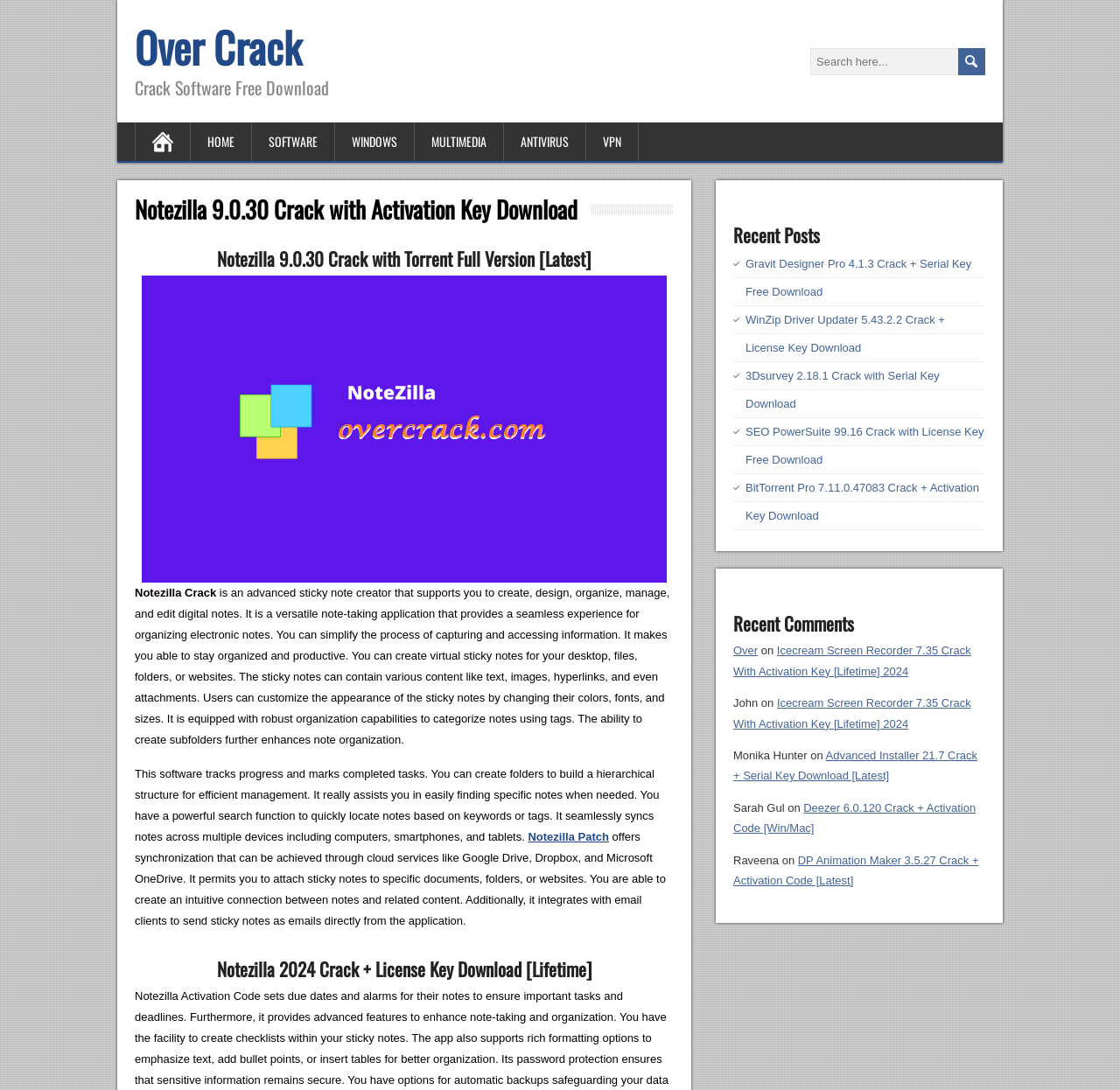Pinpoint the bounding box coordinates of the clickable area necessary to execute the following instruction: "Click on HOME". The coordinates should be given as four float numbers between 0 and 1, namely [left, top, right, bottom].

[0.17, 0.112, 0.225, 0.148]